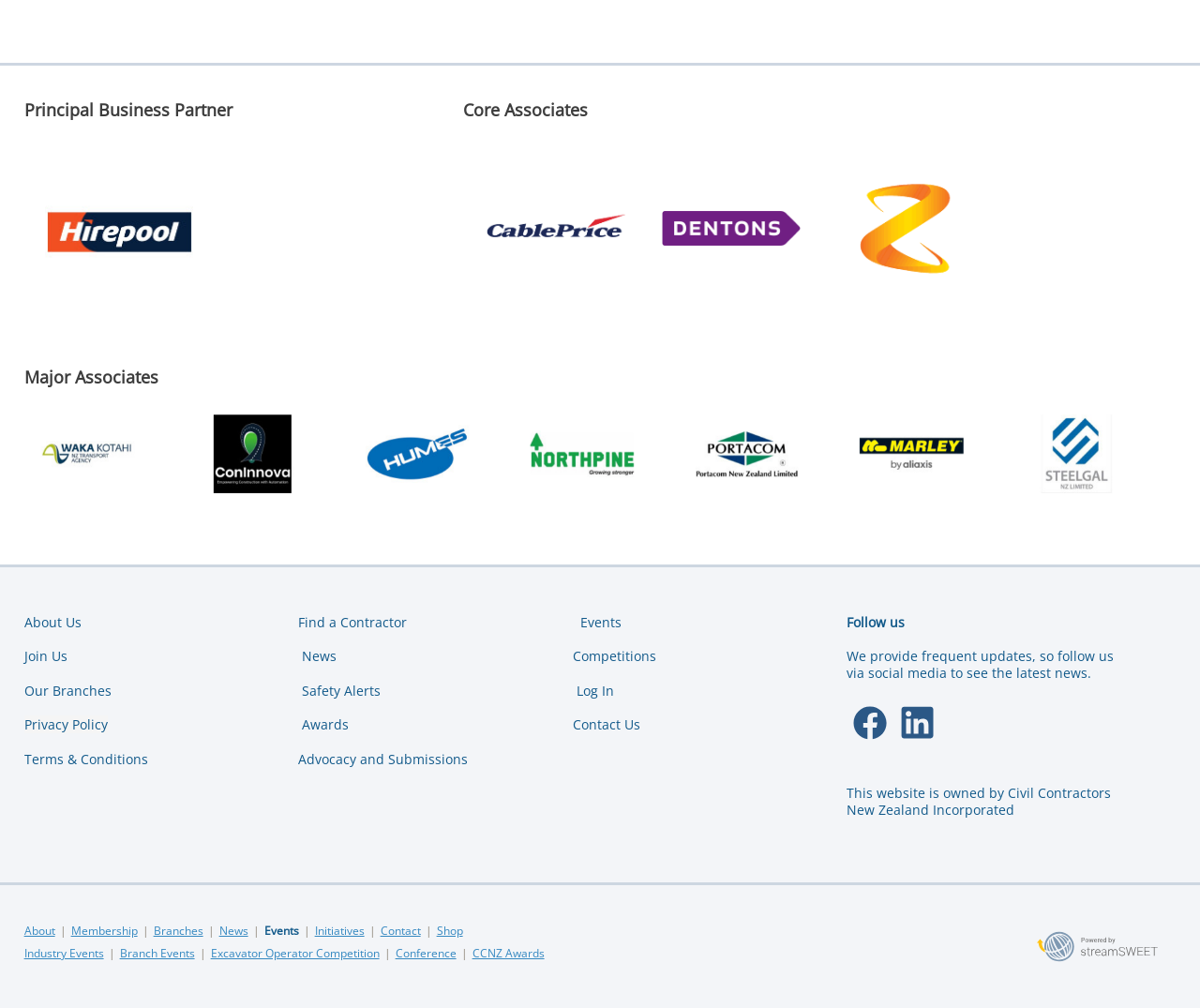Refer to the screenshot and give an in-depth answer to this question: How many social media platforms are linked on the webpage?

There are two social media platforms linked on the webpage, Facebook and LinkedIn, which can be found in the footer section, under the 'Follow us' heading.